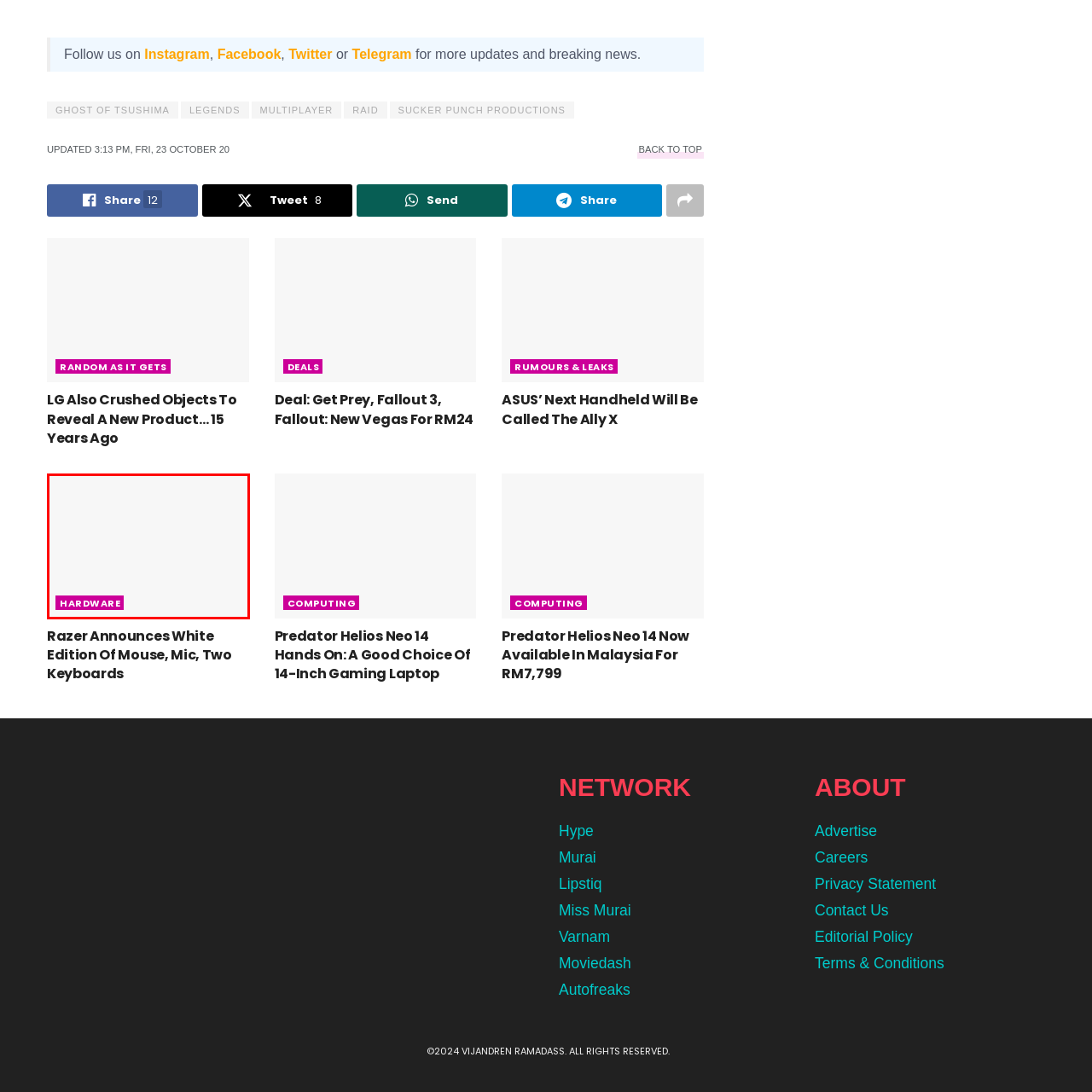Look closely at the section within the red border and give a one-word or brief phrase response to this question: 
What type of products is the article likely to feature?

Gaming hardware